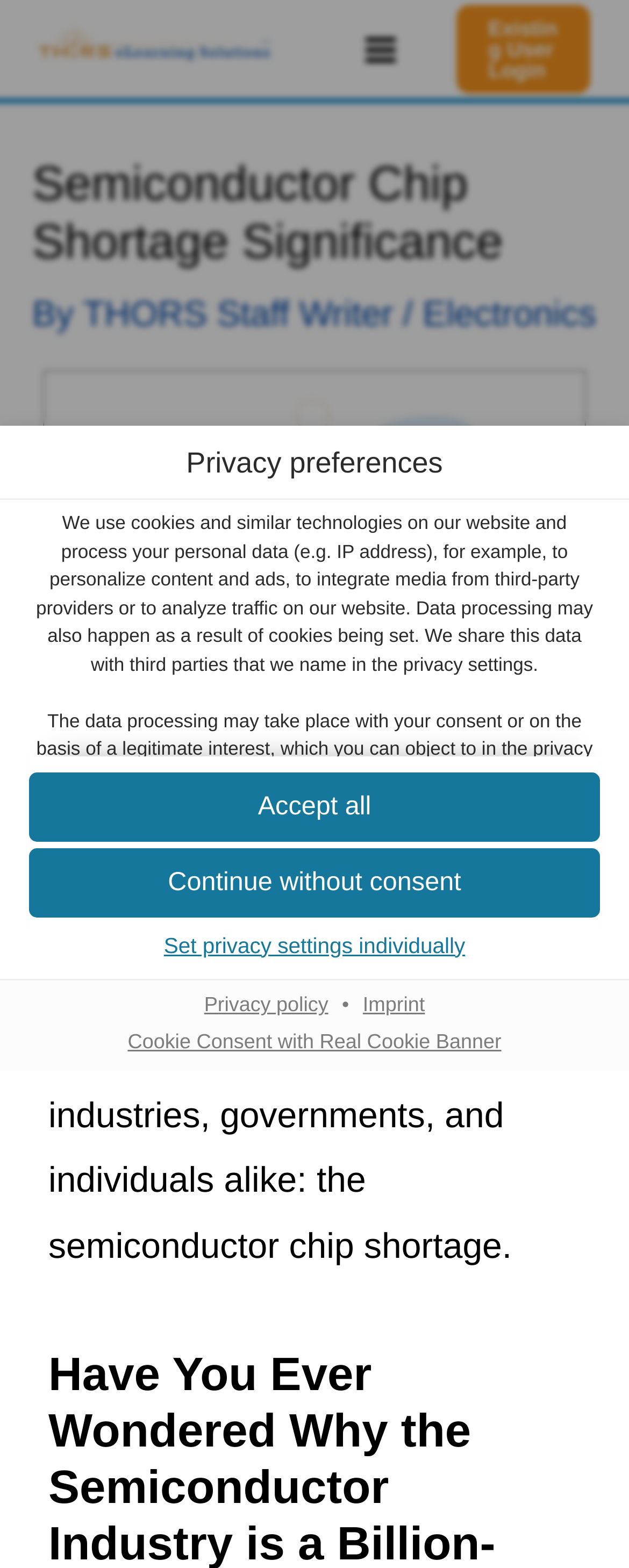What is the purpose of the website? Look at the image and give a one-word or short phrase answer.

Semiconductor chip shortage